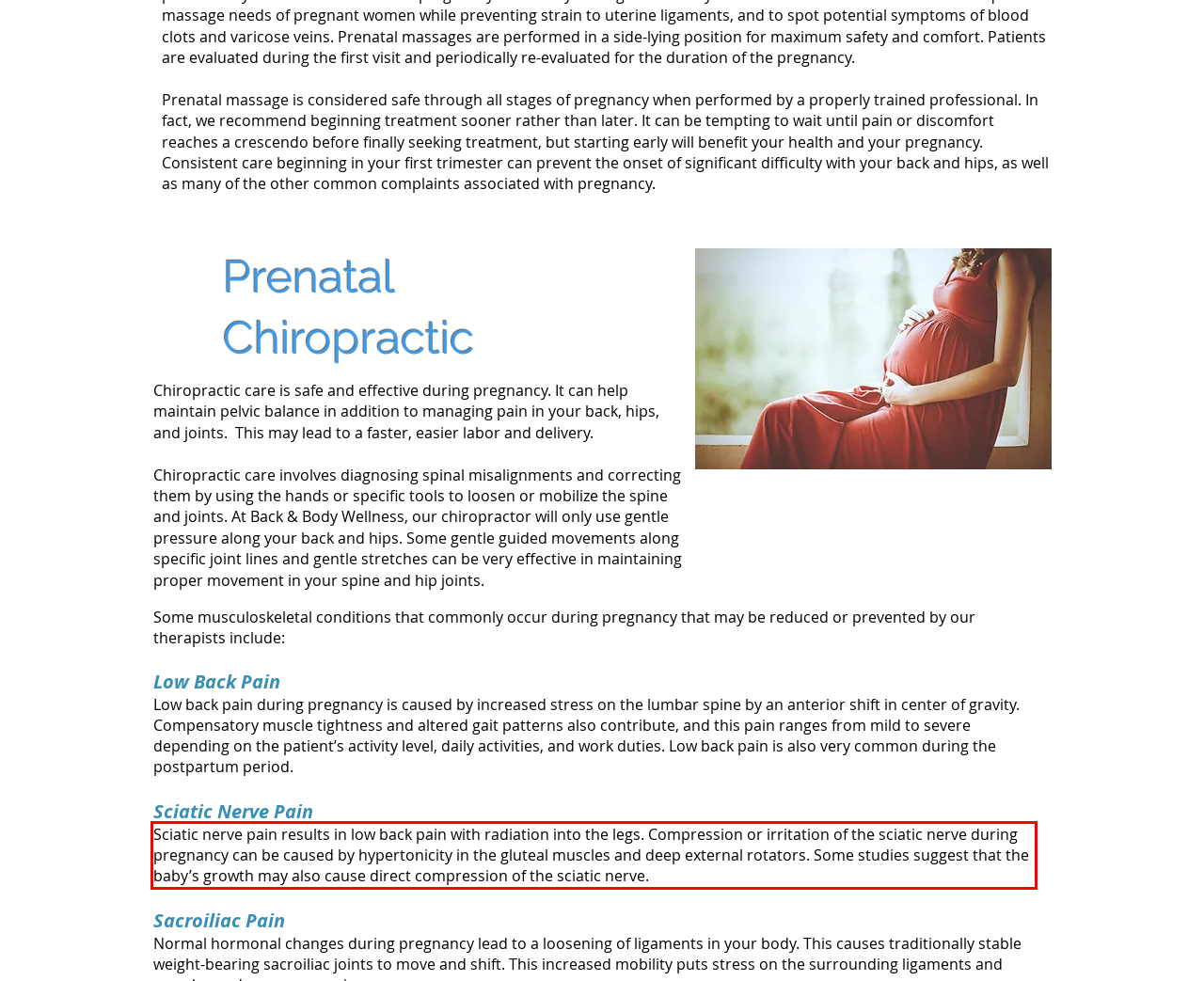You are presented with a webpage screenshot featuring a red bounding box. Perform OCR on the text inside the red bounding box and extract the content.

Sciatic nerve pain results in low back pain with radiation into the legs. Compression or irritation of the sciatic nerve during pregnancy can be caused by hypertonicity in the gluteal muscles and deep external rotators. Some studies suggest that the baby’s growth may also cause direct compression of the sciatic nerve.